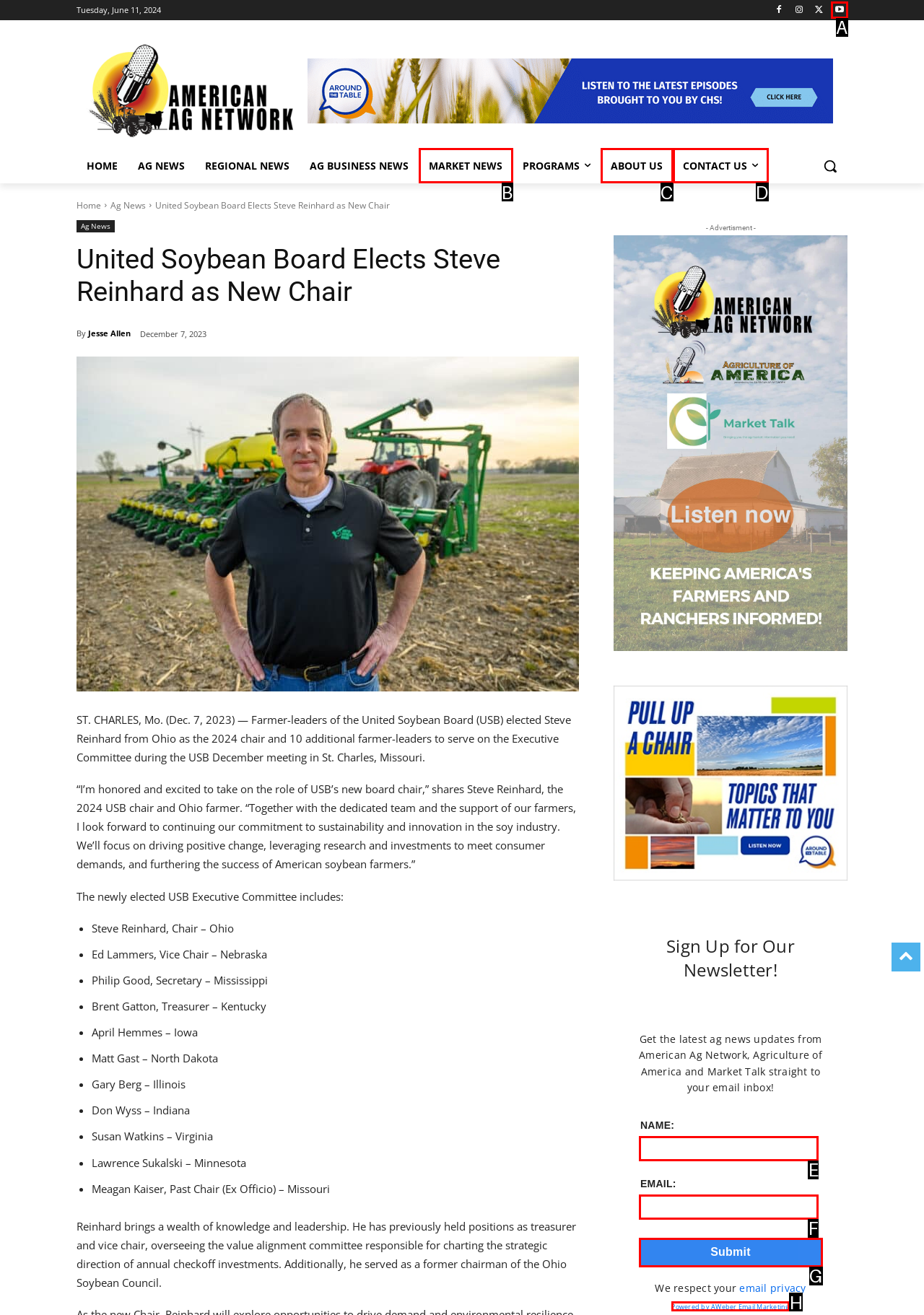Identify the matching UI element based on the description: Powered by AWeber Email Marketing
Reply with the letter from the available choices.

H